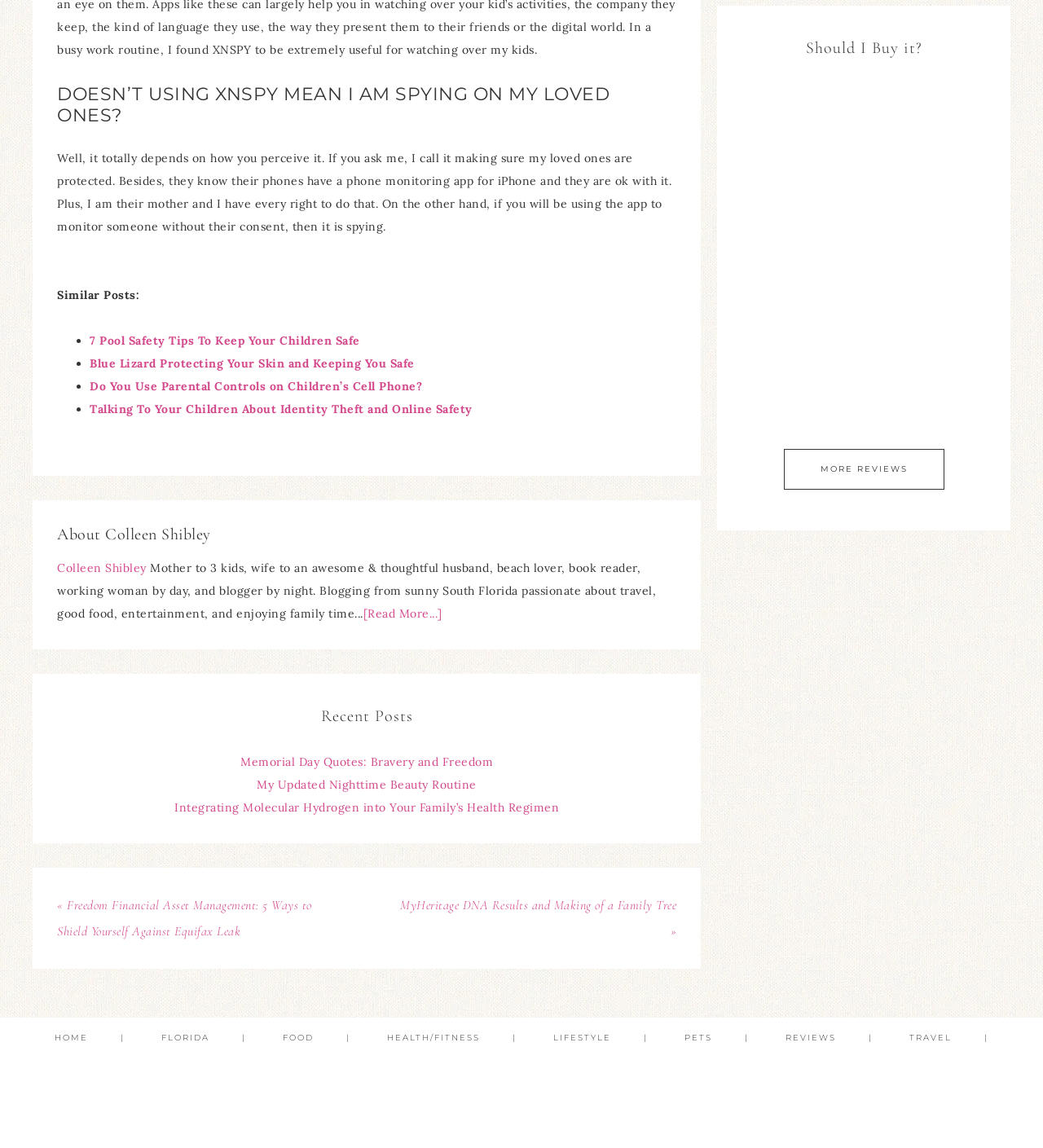Determine the bounding box coordinates of the clickable element necessary to fulfill the instruction: "Check 'Recent Posts'". Provide the coordinates as four float numbers within the 0 to 1 range, i.e., [left, top, right, bottom].

[0.055, 0.608, 0.648, 0.64]